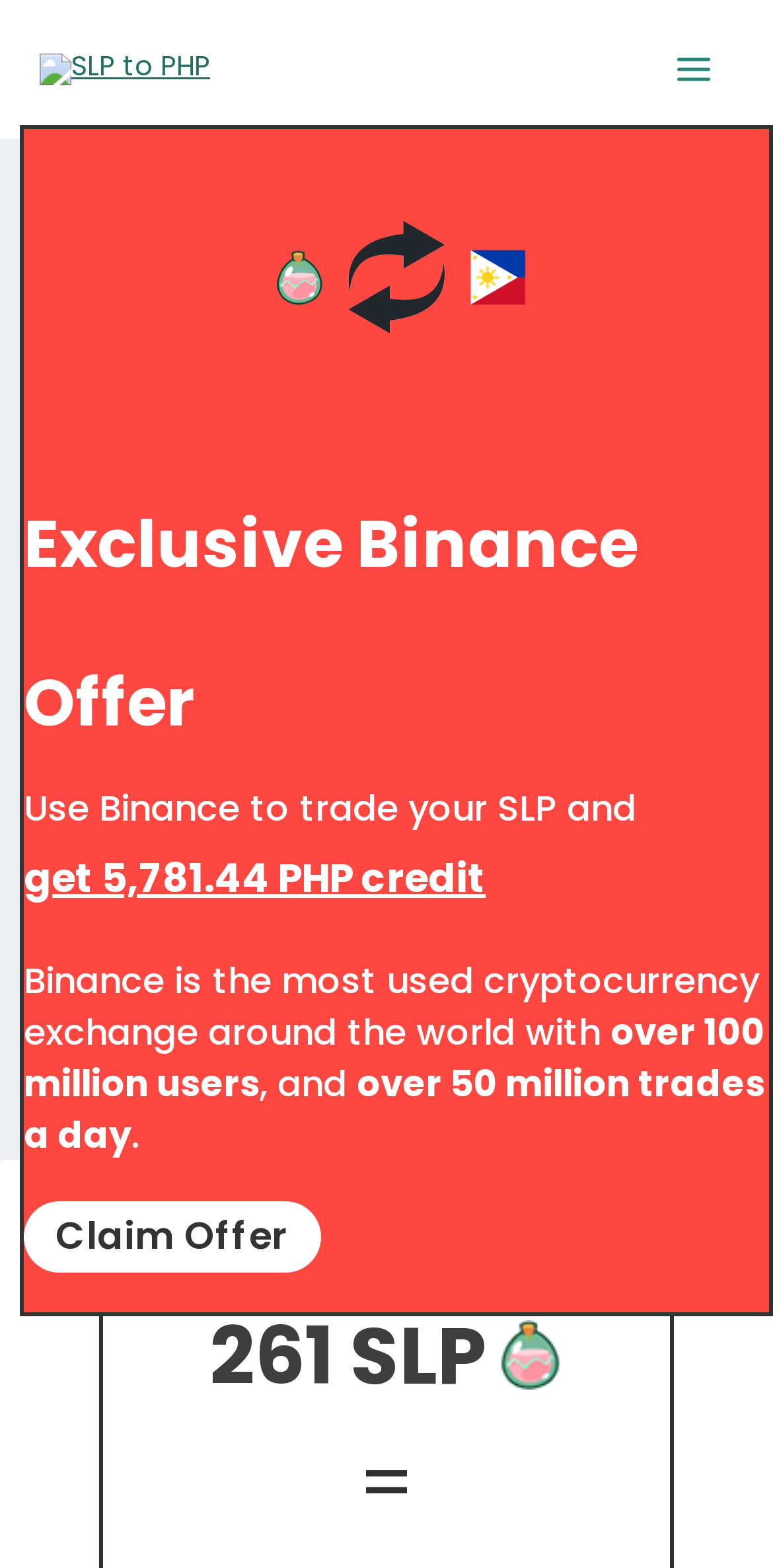Provide the bounding box coordinates of the section that needs to be clicked to accomplish the following instruction: "Click the 'James Page' link."

[0.103, 0.196, 0.179, 0.234]